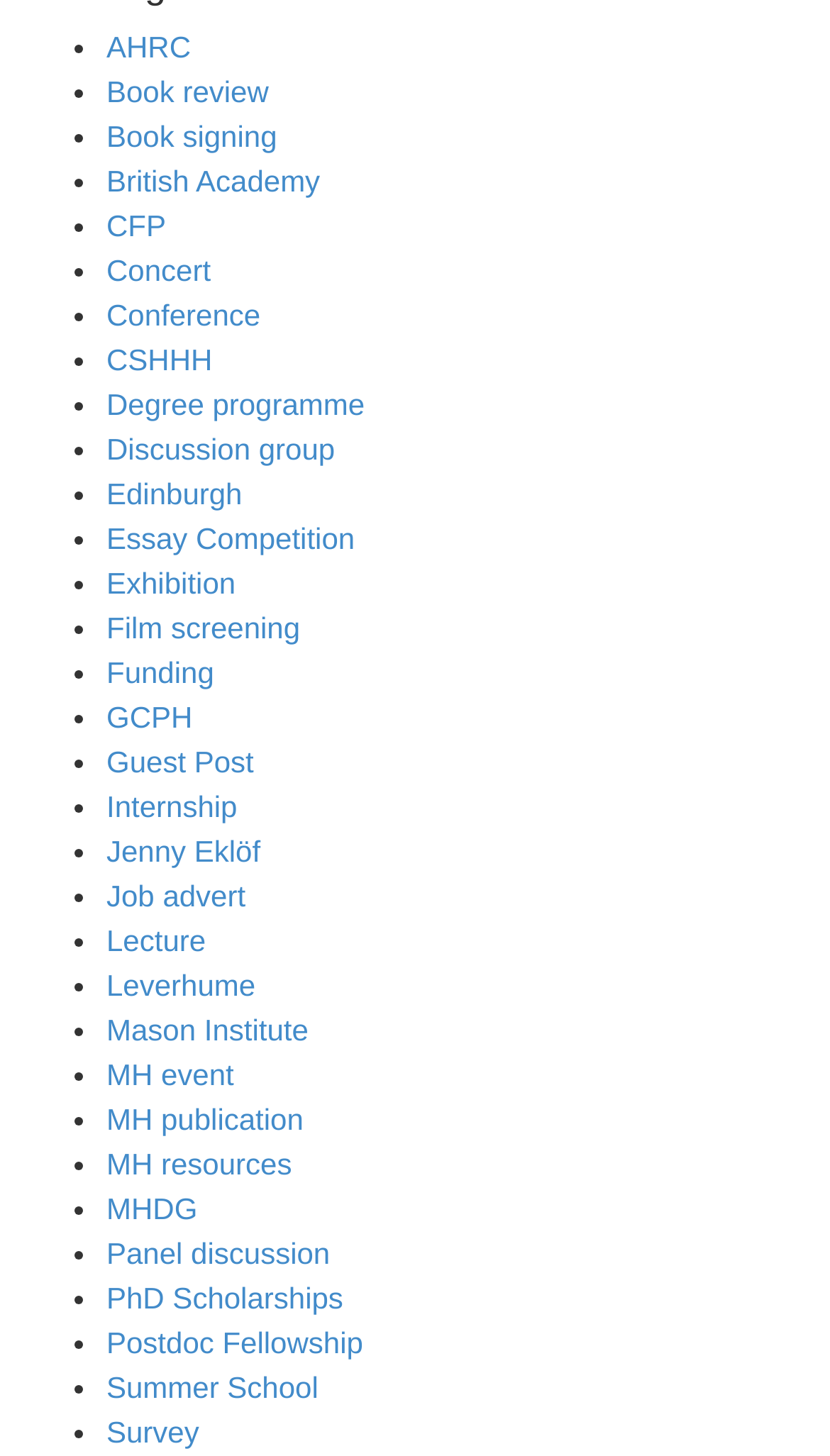Can you specify the bounding box coordinates for the region that should be clicked to fulfill this instruction: "View Book review".

[0.128, 0.051, 0.324, 0.074]